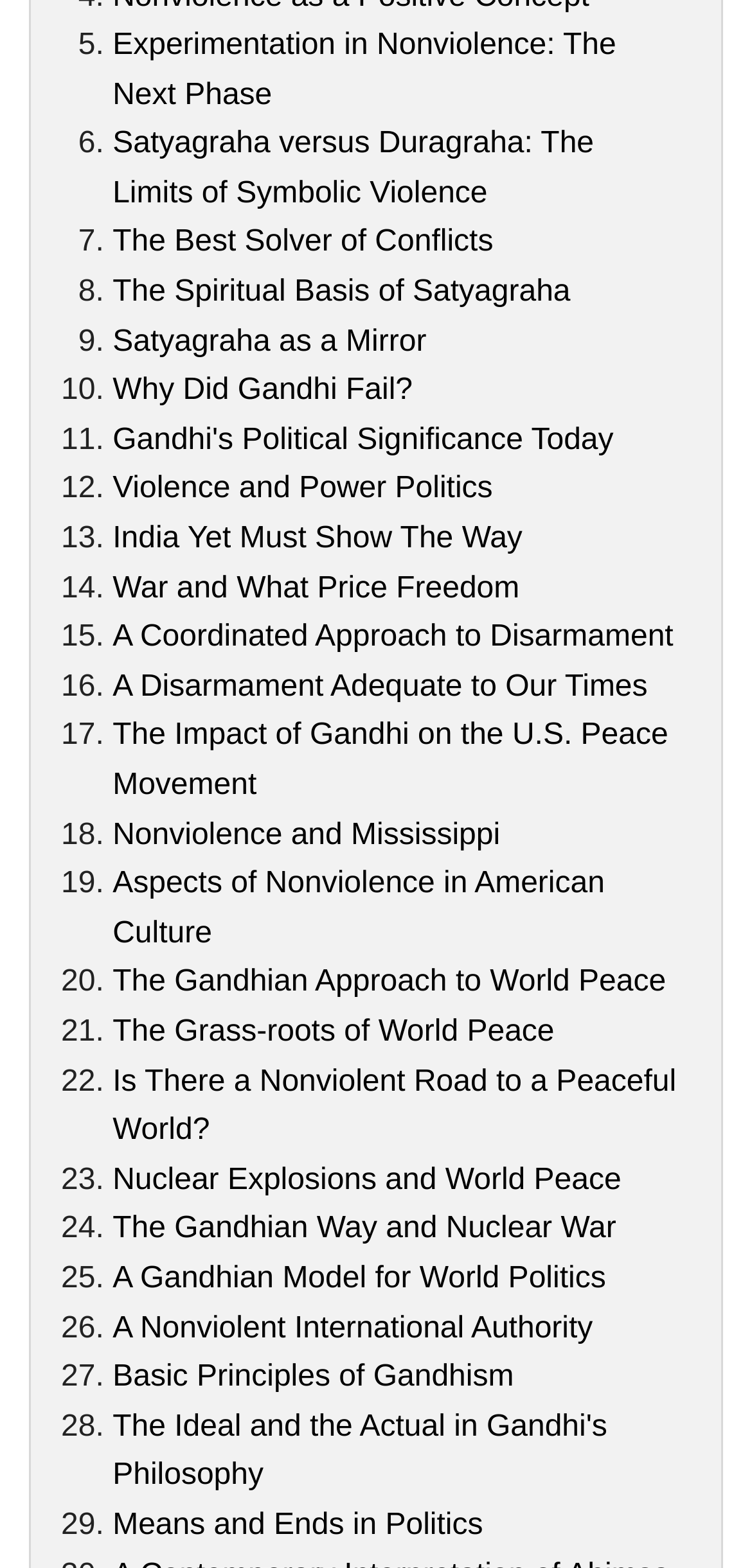Show me the bounding box coordinates of the clickable region to achieve the task as per the instruction: "Visit the WRCNRV website".

None